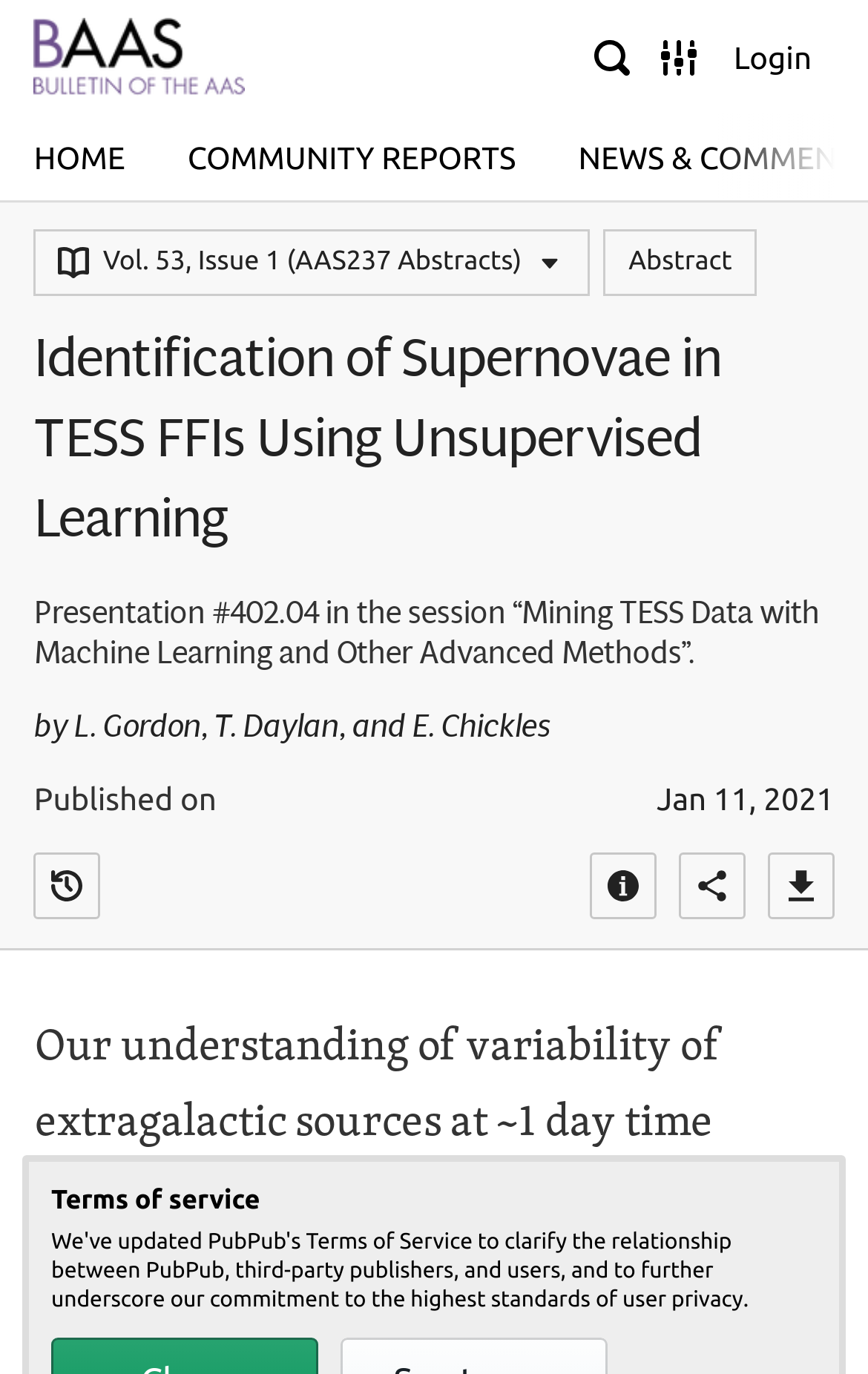Please determine the bounding box coordinates for the element that should be clicked to follow these instructions: "Login to the system".

[0.82, 0.017, 0.961, 0.066]